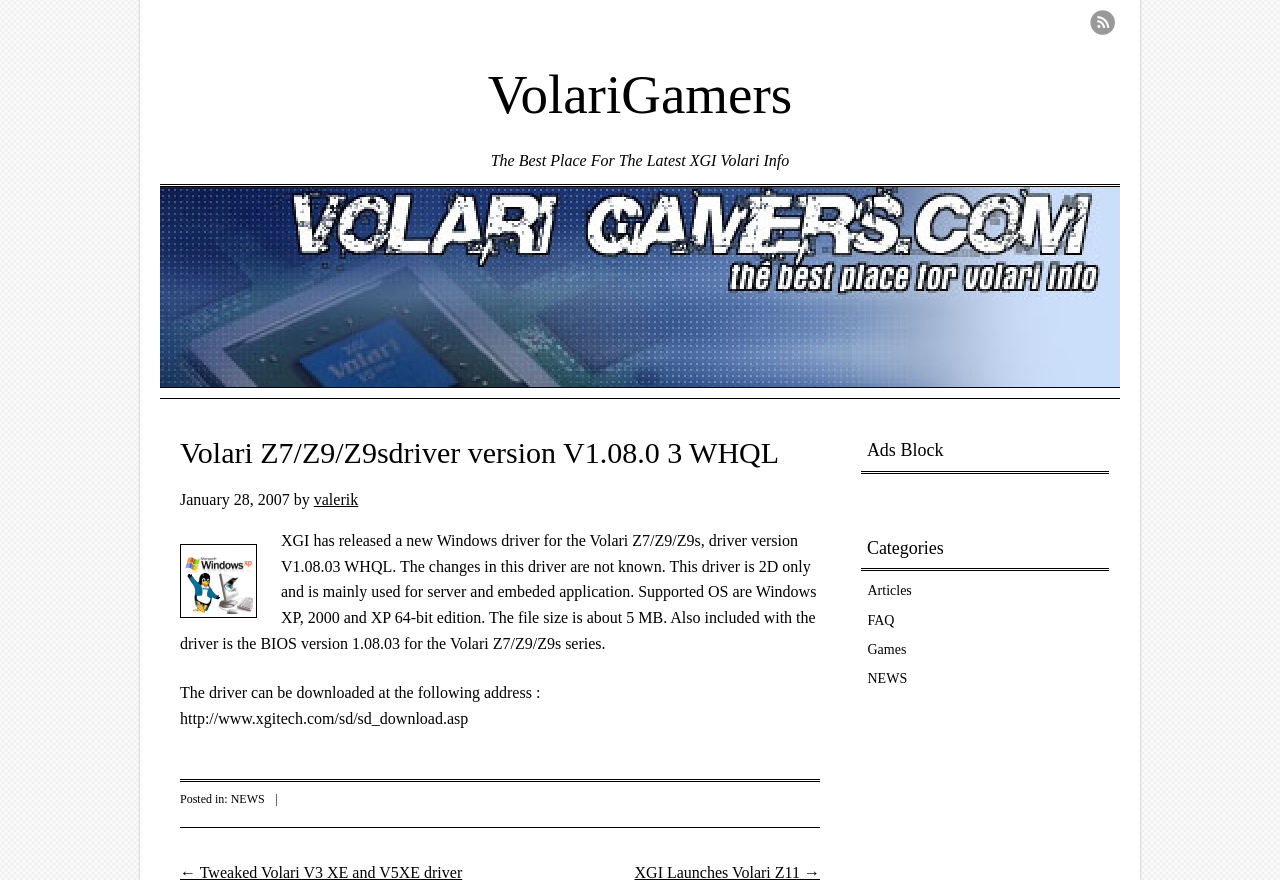Find the bounding box of the UI element described as follows: "Imprint".

None